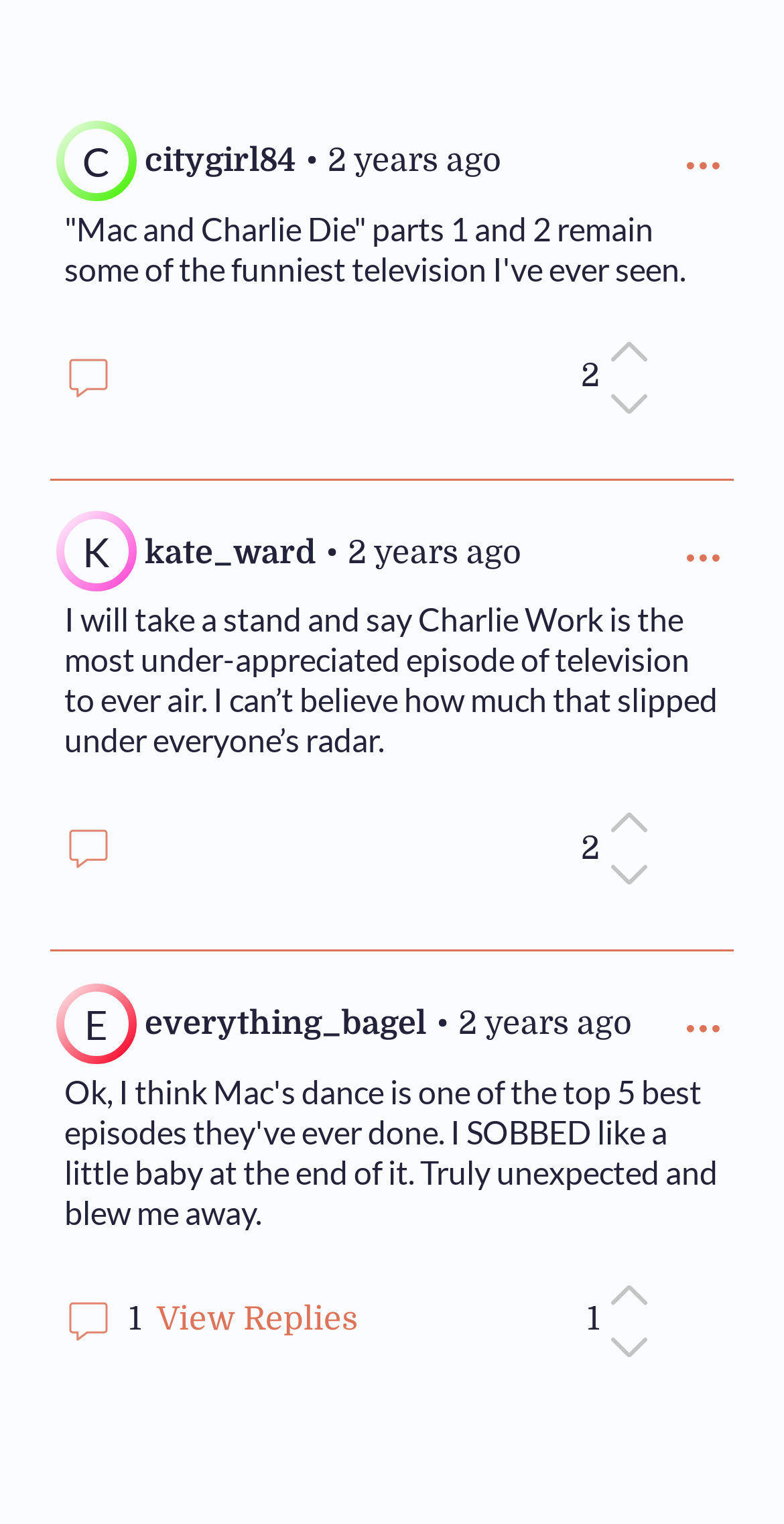Locate the bounding box coordinates of the UI element described by: "everything_bagel". Provide the coordinates as four float numbers between 0 and 1, formatted as [left, top, right, bottom].

[0.185, 0.656, 0.544, 0.69]